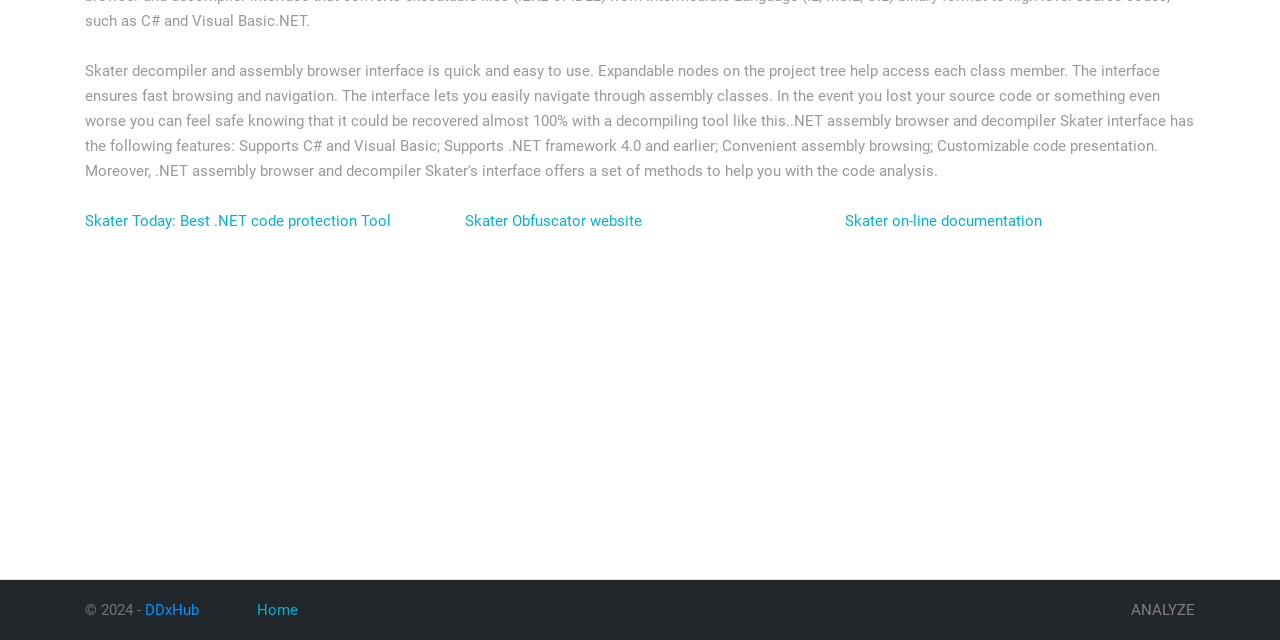Determine the bounding box coordinates for the HTML element described here: "Home".

[0.201, 0.939, 0.233, 0.967]